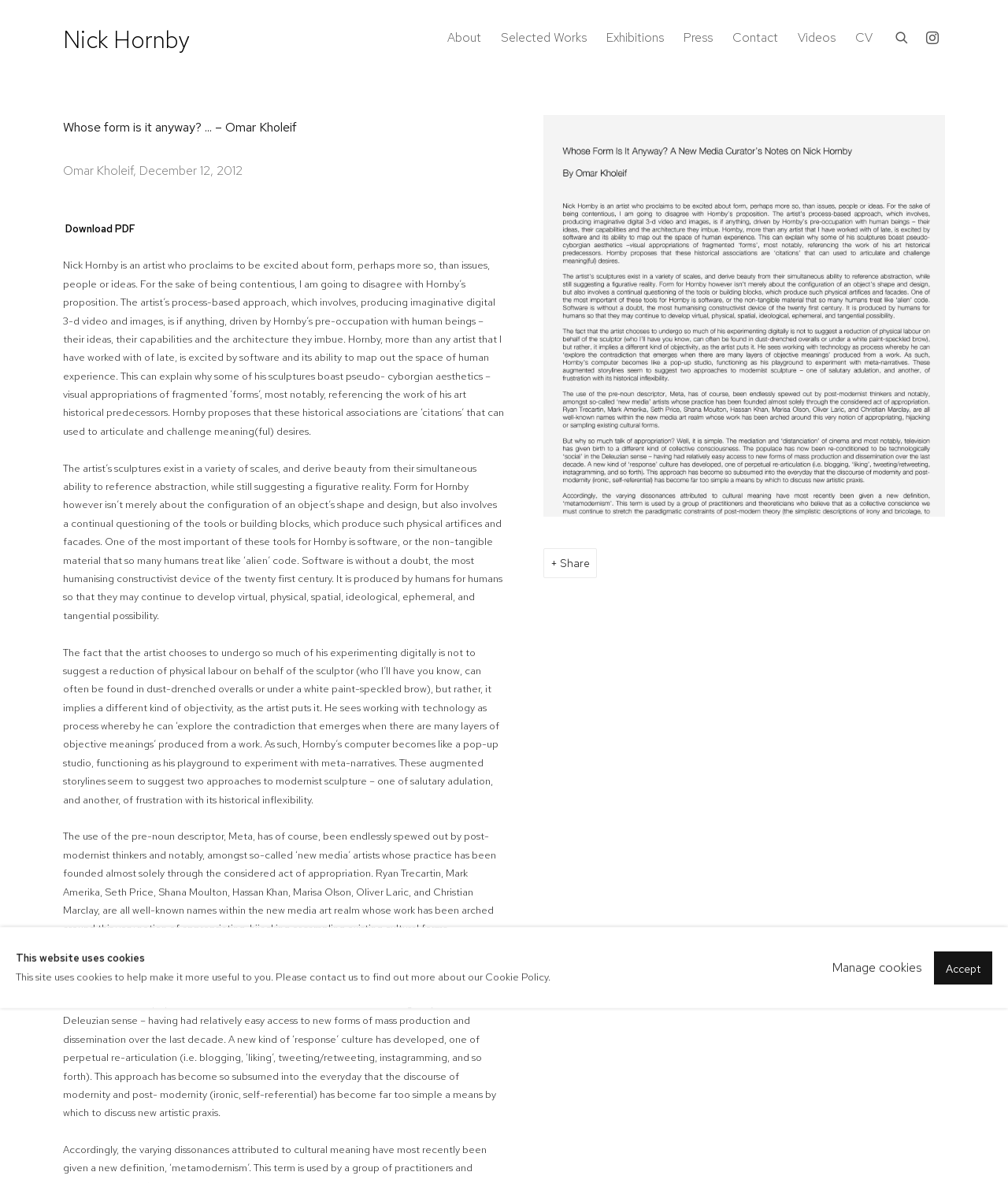Pinpoint the bounding box coordinates of the clickable element to carry out the following instruction: "Click the 'About' link."

[0.444, 0.019, 0.477, 0.045]